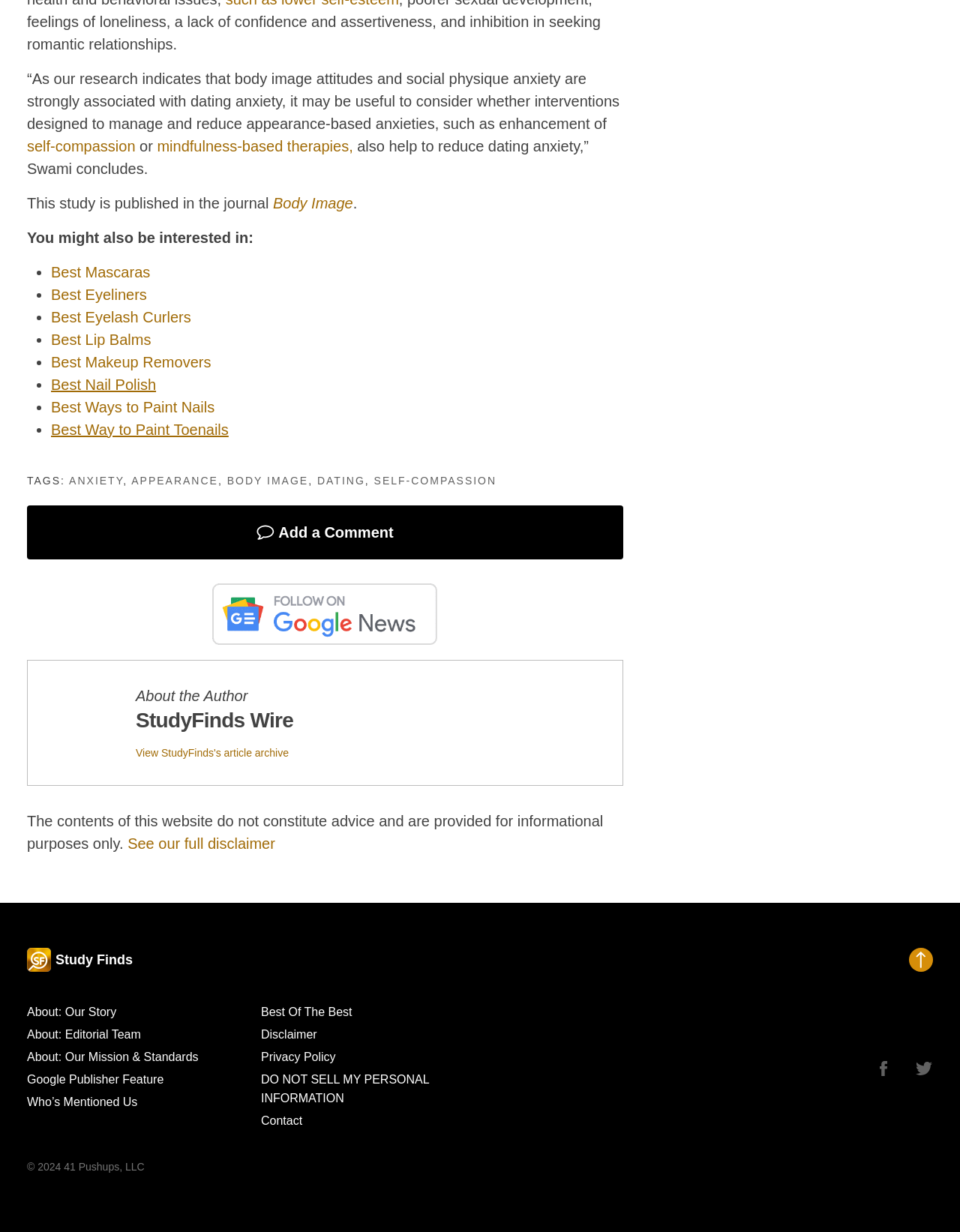Please reply with a single word or brief phrase to the question: 
What are the topics related to the article?

Anxiety, appearance, body image, dating, self-compassion